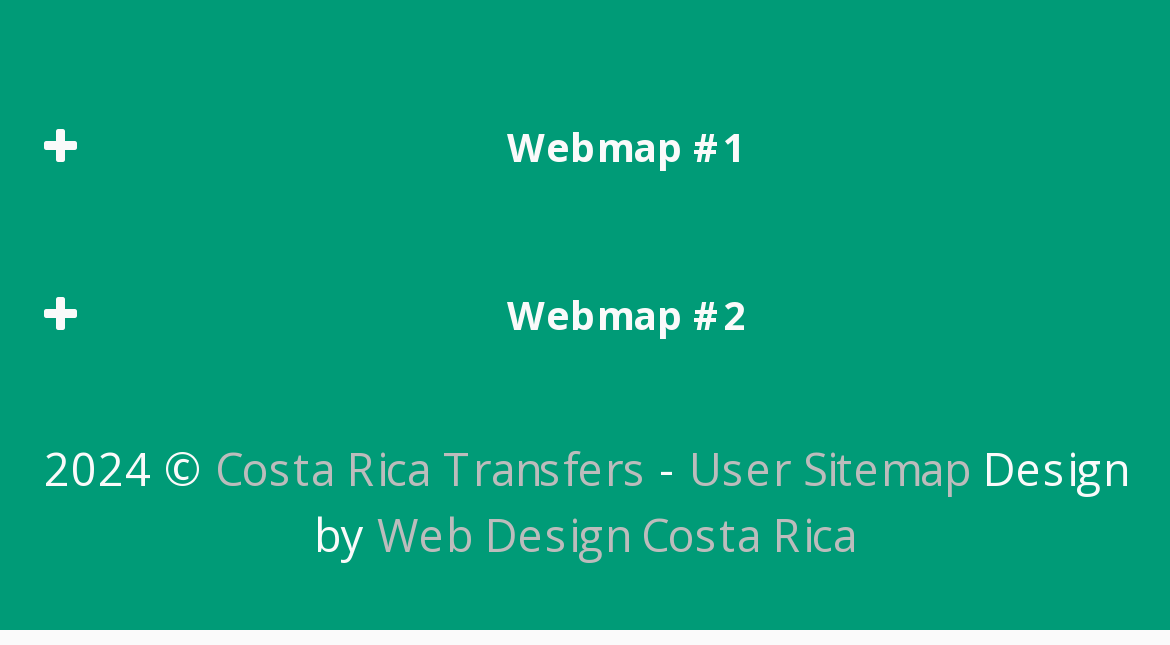What type of content is available under the 'Posts' heading?
Please look at the screenshot and answer using one word or phrase.

Links to articles